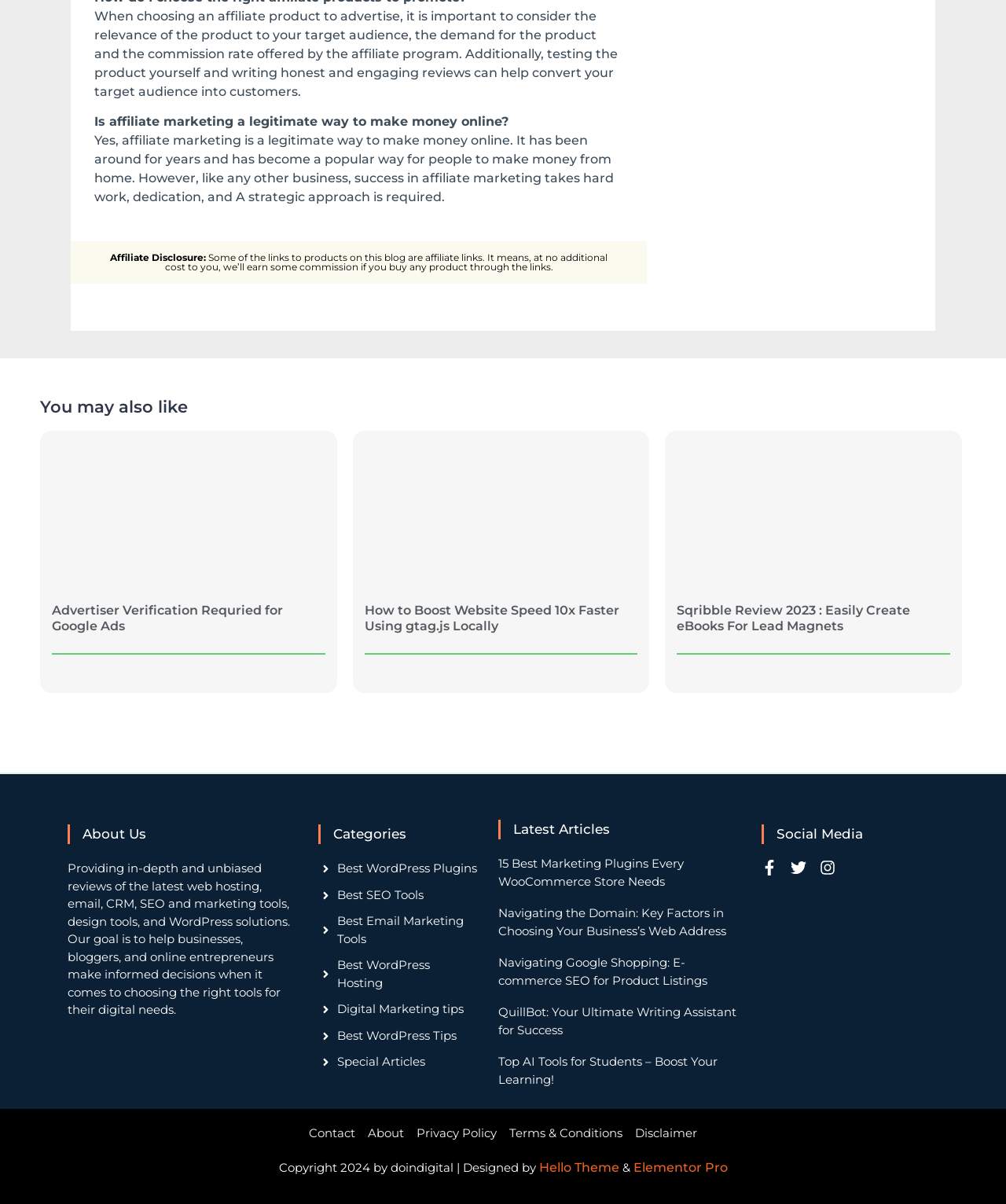Could you highlight the region that needs to be clicked to execute the instruction: "Click on 'Advertiser Verification Requried for Google Ads'"?

[0.052, 0.501, 0.281, 0.526]